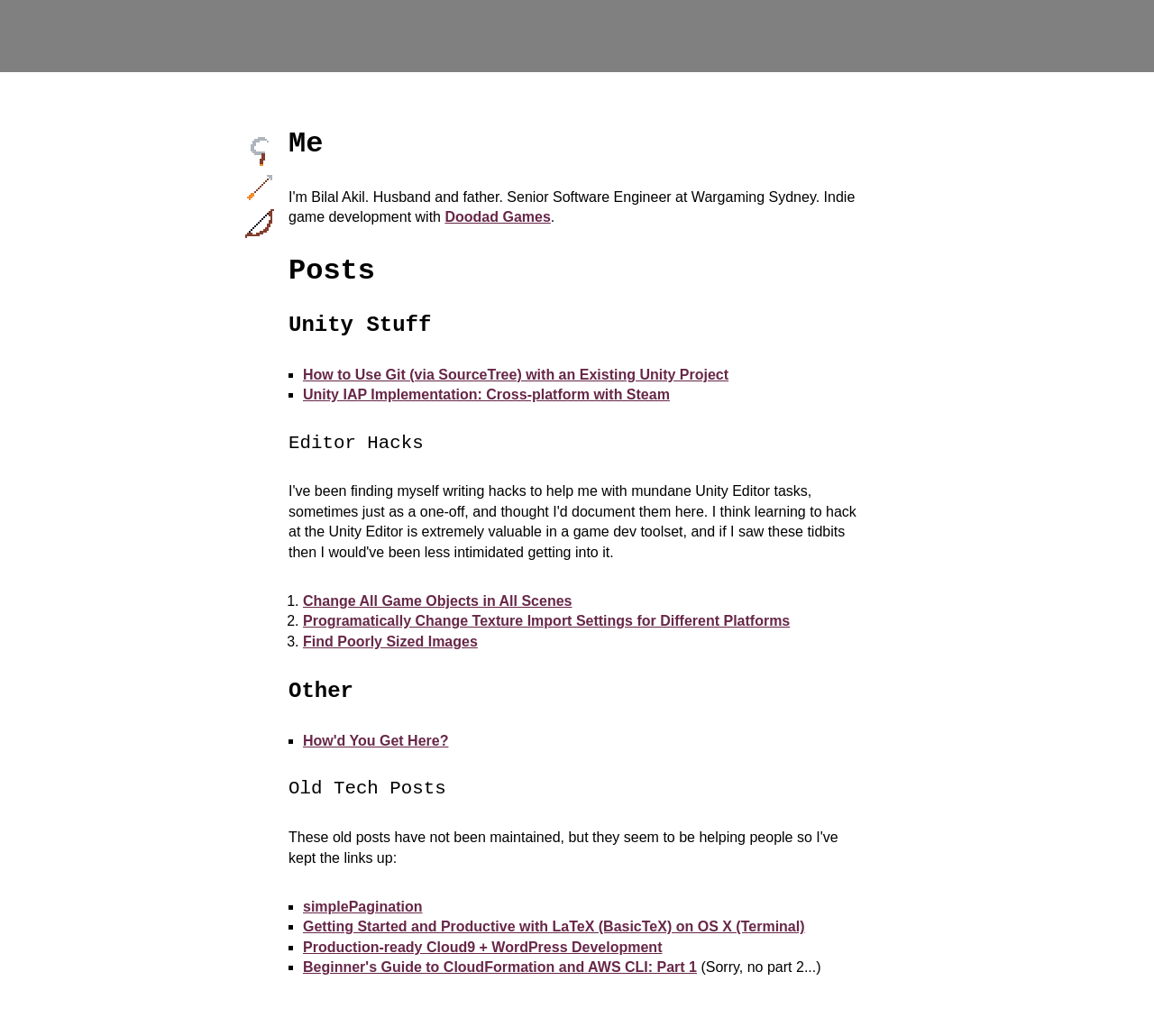What is the author's family status?
Can you provide a detailed and comprehensive answer to the question?

The author's family status can be inferred from the text 'Husband and father' which is part of the author's bio.